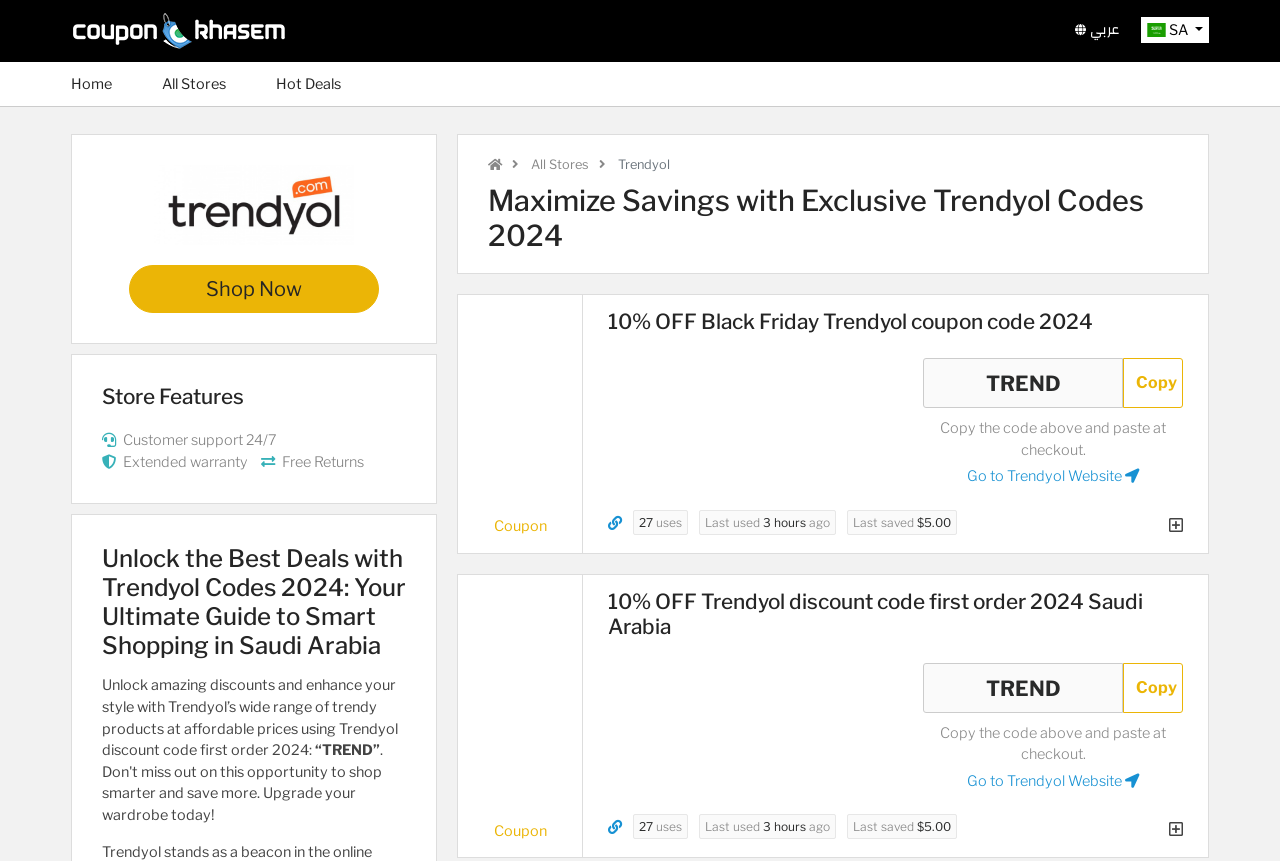What is the feature of Trendyol mentioned in the webpage?
Relying on the image, give a concise answer in one word or a brief phrase.

Customer support 24/7